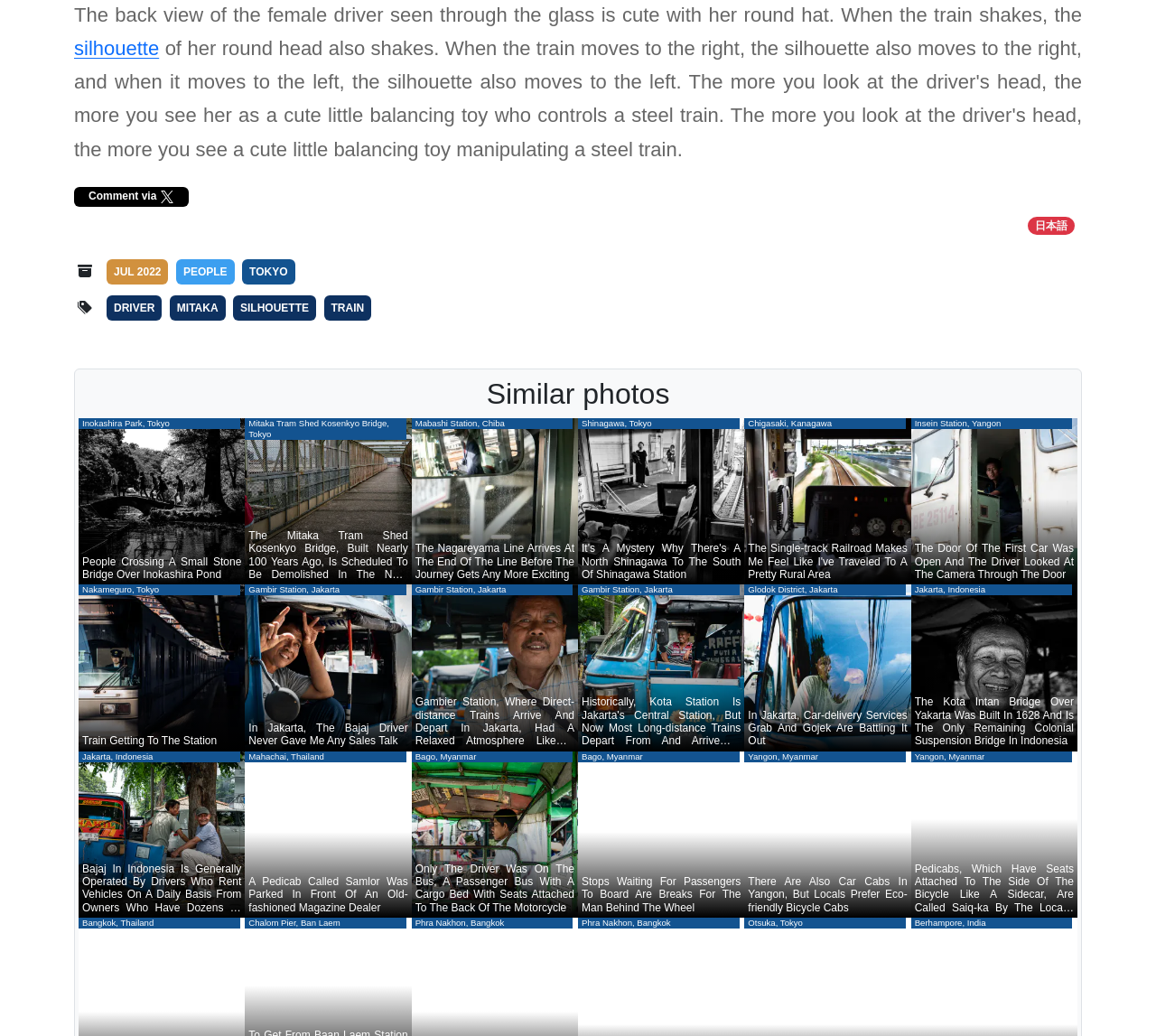Please identify the coordinates of the bounding box that should be clicked to fulfill this instruction: "Select the '日本語' button".

[0.889, 0.209, 0.93, 0.227]